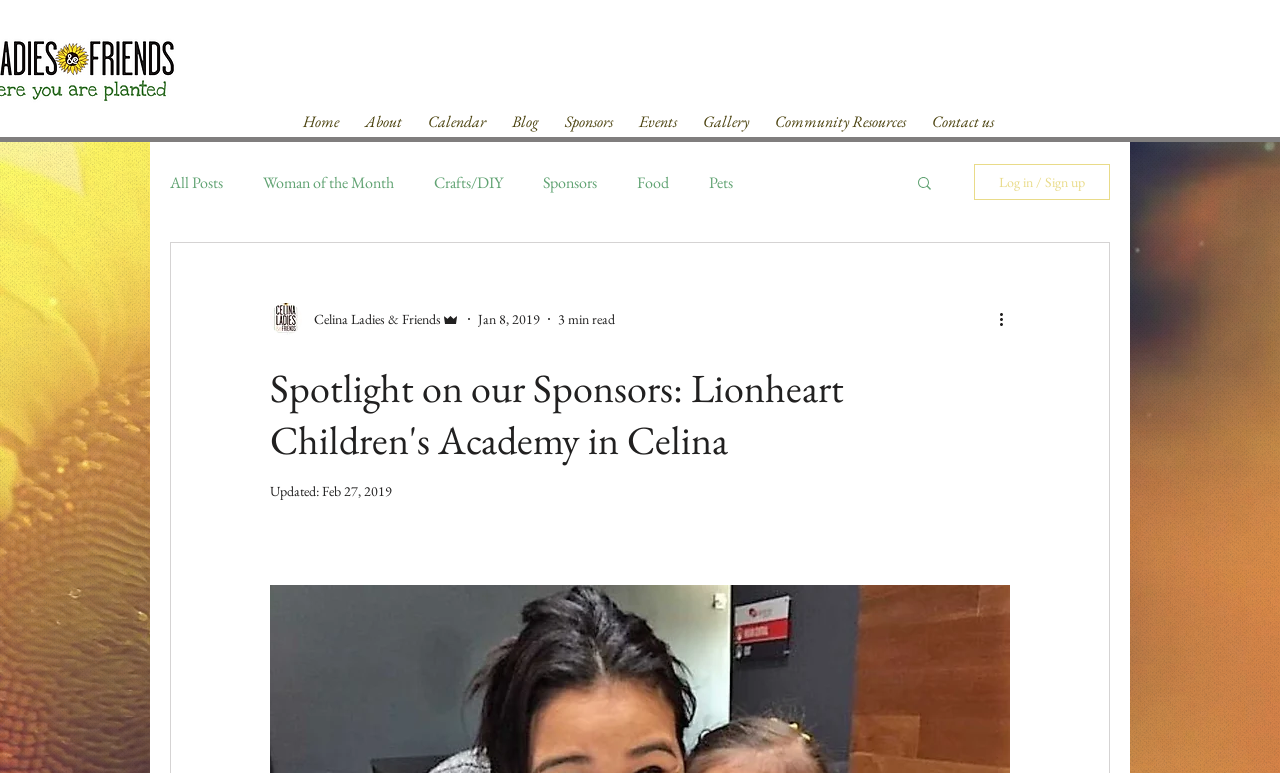Please find and report the bounding box coordinates of the element to click in order to perform the following action: "View more actions". The coordinates should be expressed as four float numbers between 0 and 1, in the format [left, top, right, bottom].

[0.778, 0.397, 0.797, 0.428]